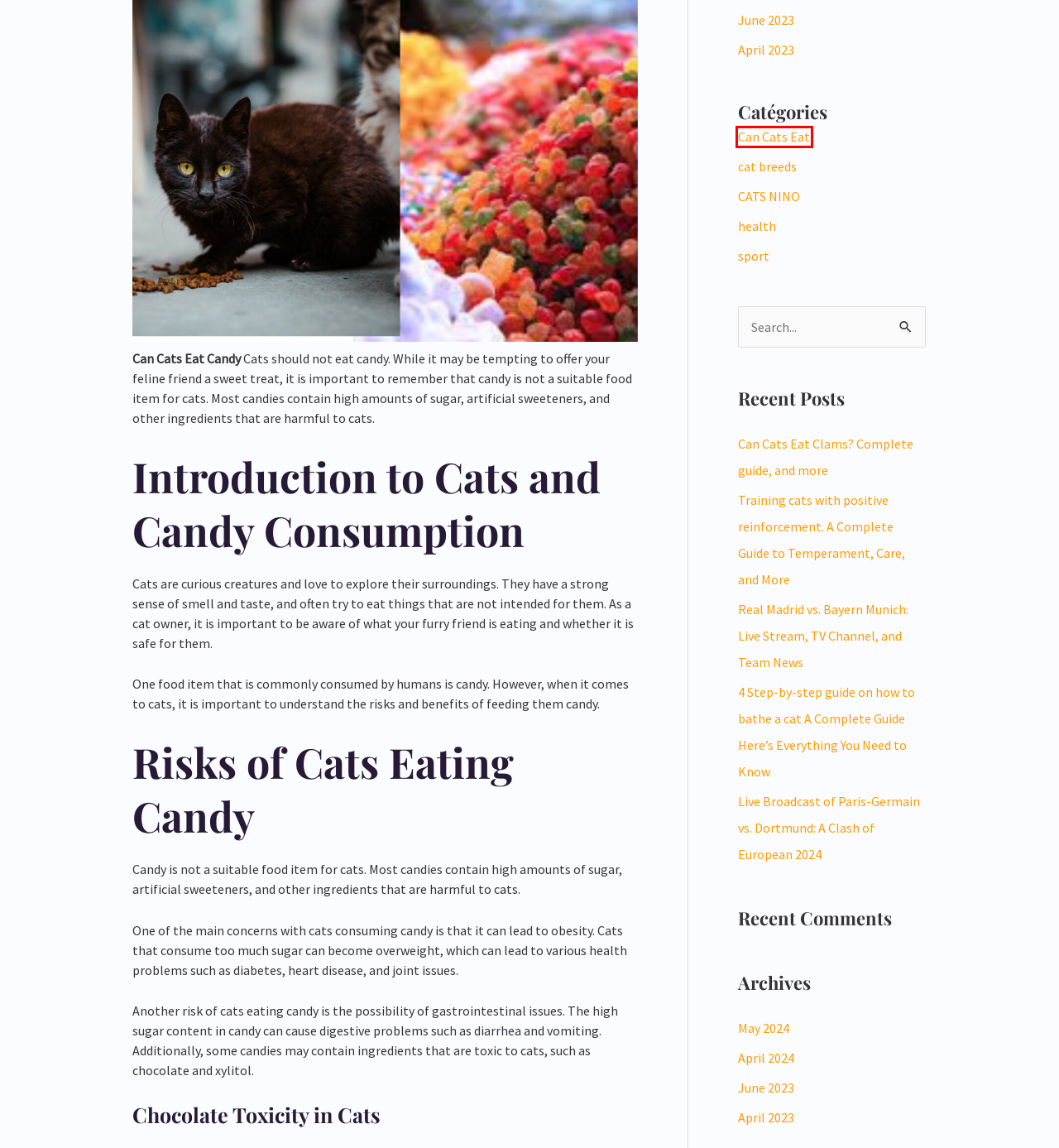Consider the screenshot of a webpage with a red bounding box and select the webpage description that best describes the new page that appears after clicking the element inside the red box. Here are the candidates:
A. 5 Training cats with positive reinforcement. A Complete Guide to Temperament, Care, and More
B. Blog Tool, Publishing Platform, and CMS – WordPress.org
C. Real Madrid vs. Bayern Munich: Live Stream, TV Channel, and Team News 2024 Who is the strongest?
D. 4 Step-by-step guide on how to bathe a cat A Complete Guide Here’s Everything You Need to Know
E. health - cats NINO
F. Can Cats Eat Clams? Complete guide, and more
G. sport - cats NINO
H. Can Cats Eat - cats NINO

H